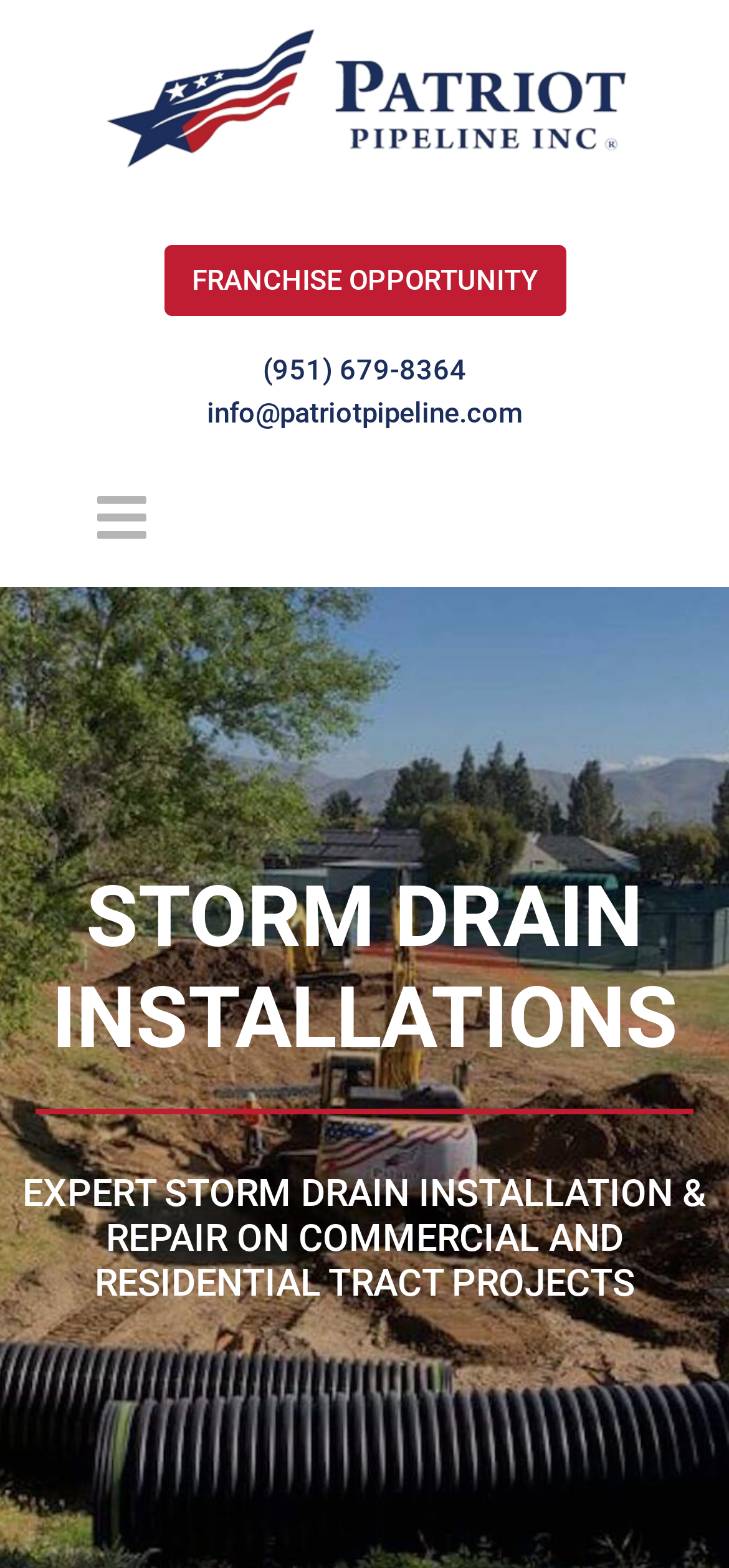Kindly determine the bounding box coordinates for the clickable area to achieve the given instruction: "Click the 'Induct' link".

None